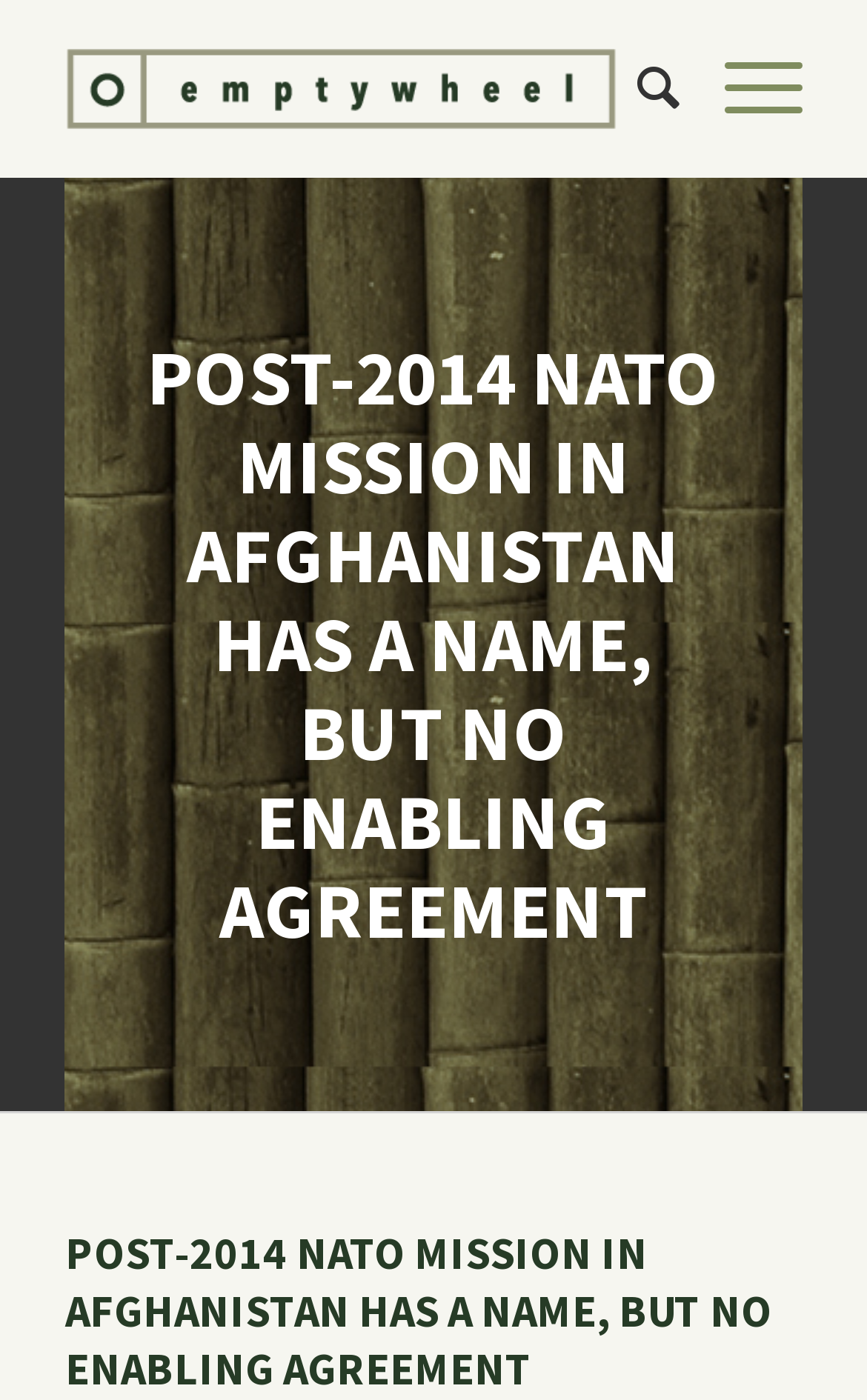How many menu items are there?
Please answer the question with as much detail as possible using the screenshot.

There are two menu items on the webpage, 'Search' and 'Menu', which are located at the top right corner of the webpage, inside link elements.